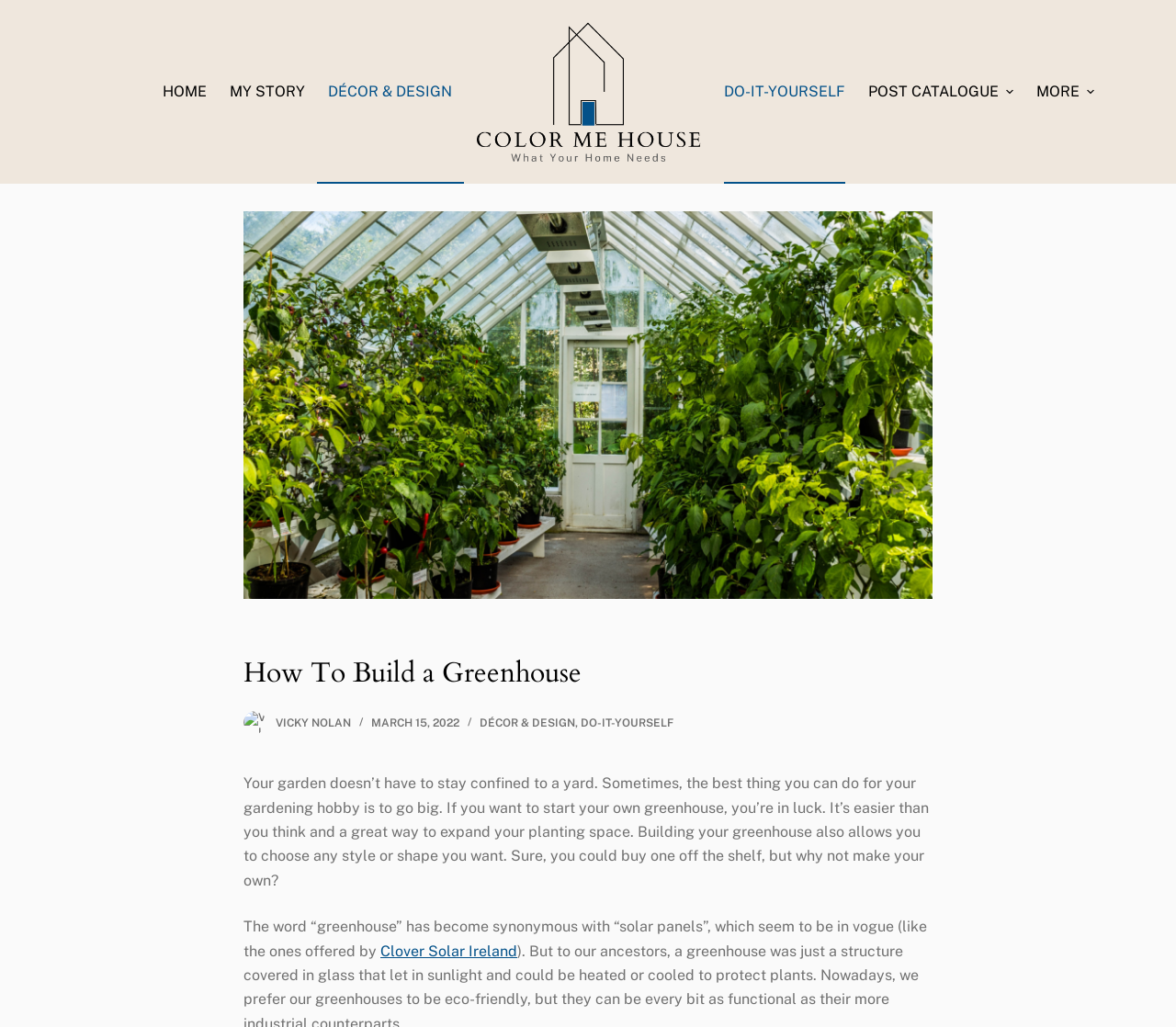Please find the bounding box coordinates of the section that needs to be clicked to achieve this instruction: "Click on the 'DO-IT-YOURSELF' link".

[0.606, 0.0, 0.728, 0.179]